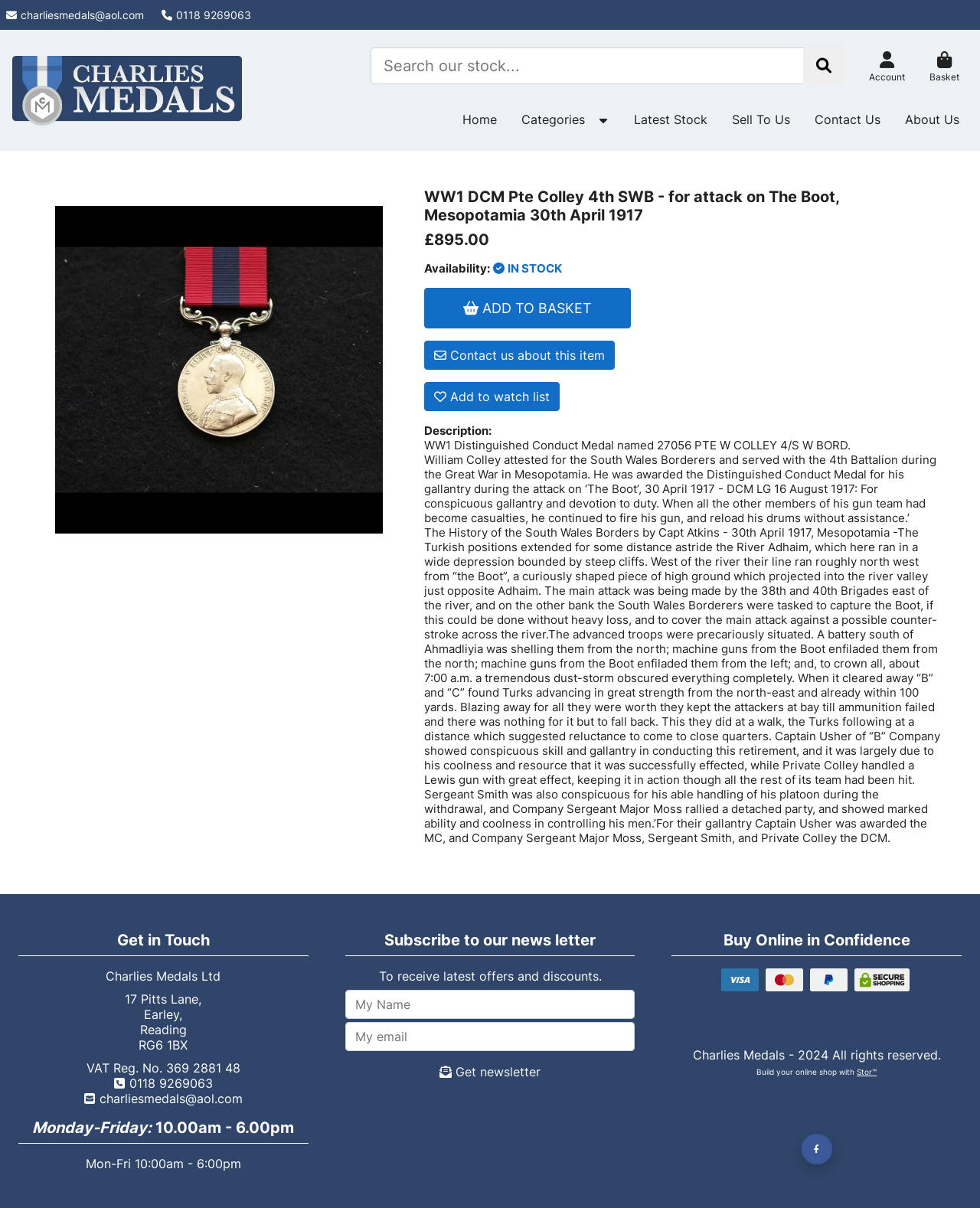Please extract the primary headline from the webpage.

WW1 DCM Pte Colley 4th SWB - for attack on The Boot, Mesopotamia 30th April 1917